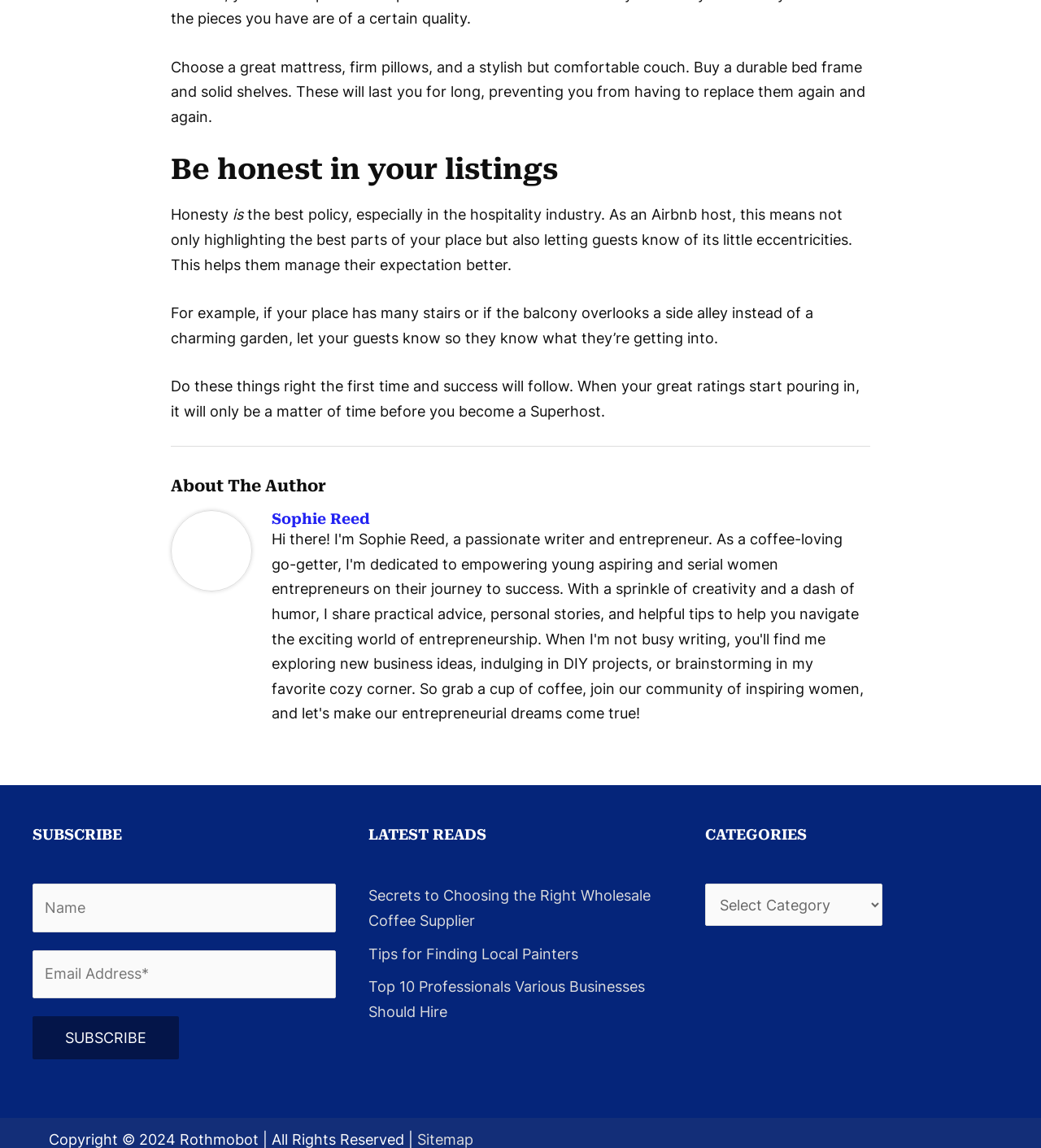Determine the bounding box coordinates of the section to be clicked to follow the instruction: "Select a category". The coordinates should be given as four float numbers between 0 and 1, formatted as [left, top, right, bottom].

[0.677, 0.77, 0.847, 0.807]